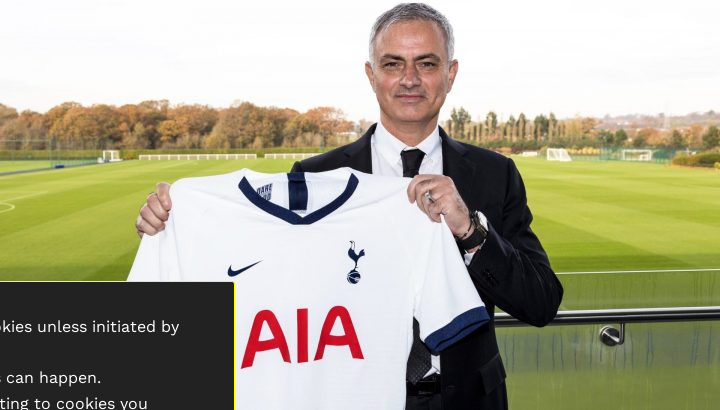Provide a one-word or short-phrase answer to the question:
Who was the previous coach of the team?

Mauricio Pochettino